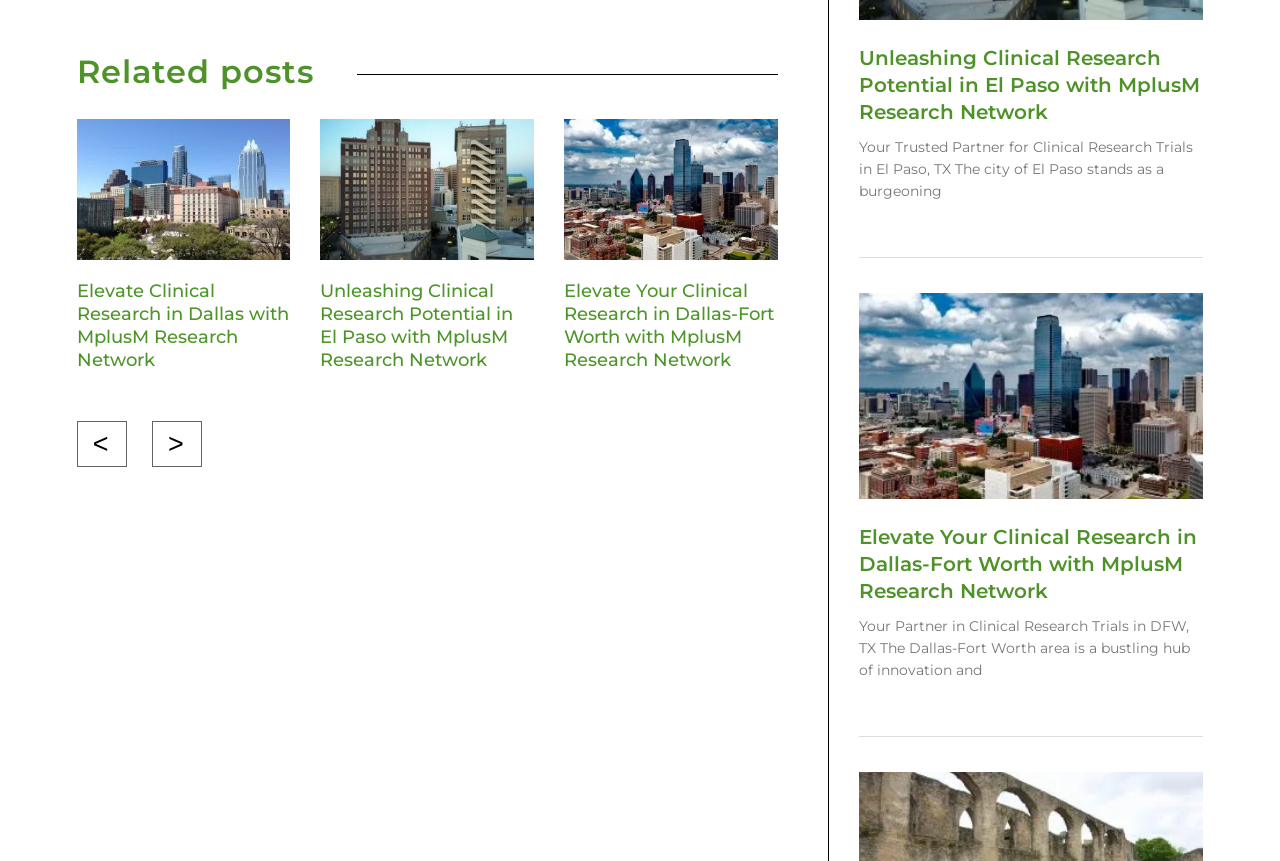Please provide a one-word or short phrase answer to the question:
What is the topic of the first article?

Clinical research trials in Dallas